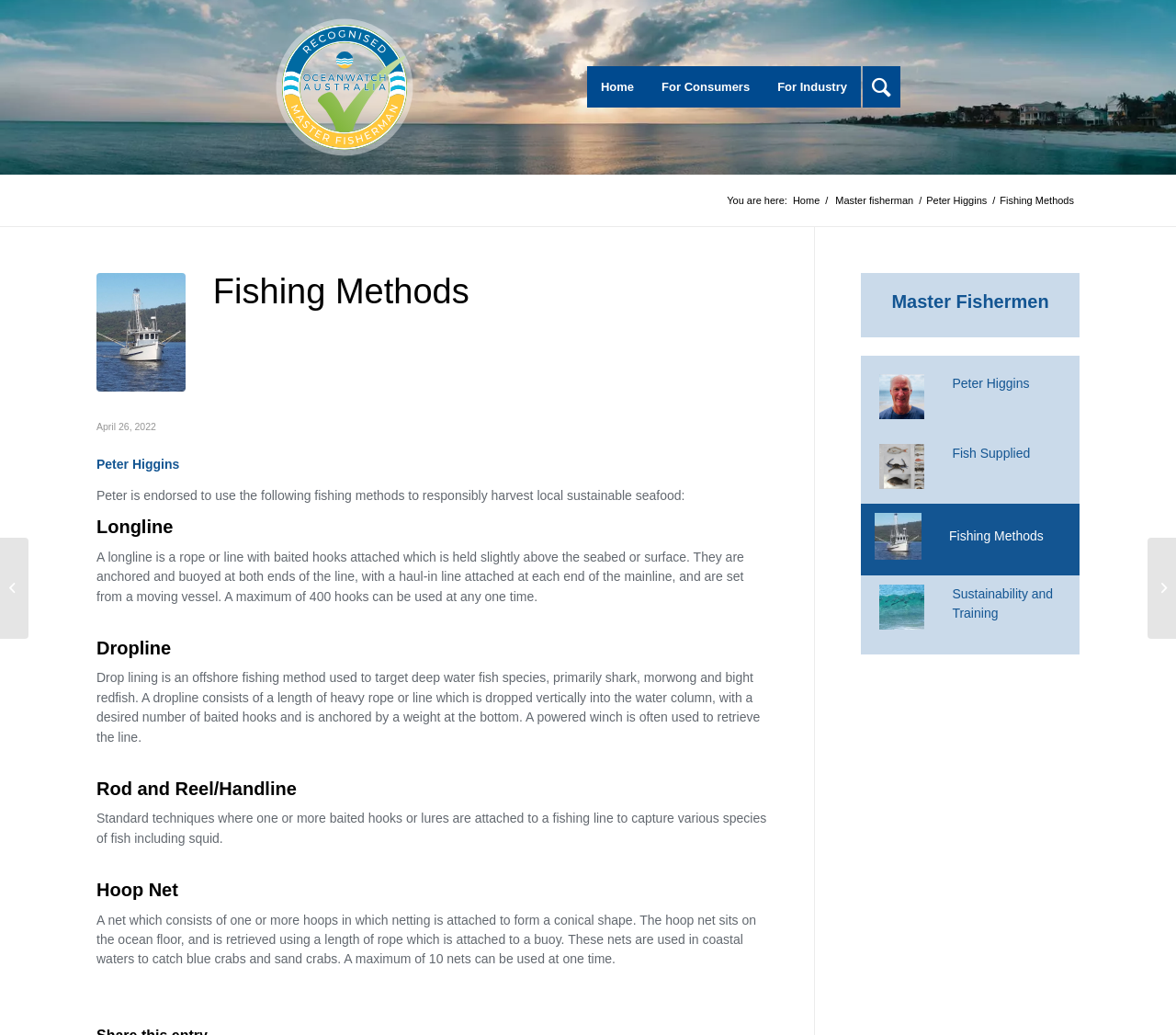Please study the image and answer the question comprehensively:
What is the maximum number of Hoop Nets that can be used at one time?

According to the webpage, Hoop Nets are used in coastal waters to catch blue crabs and sand crabs, and a maximum of 10 nets can be used at one time, as described in the text 'A maximum of 10 nets can be used at one time.'